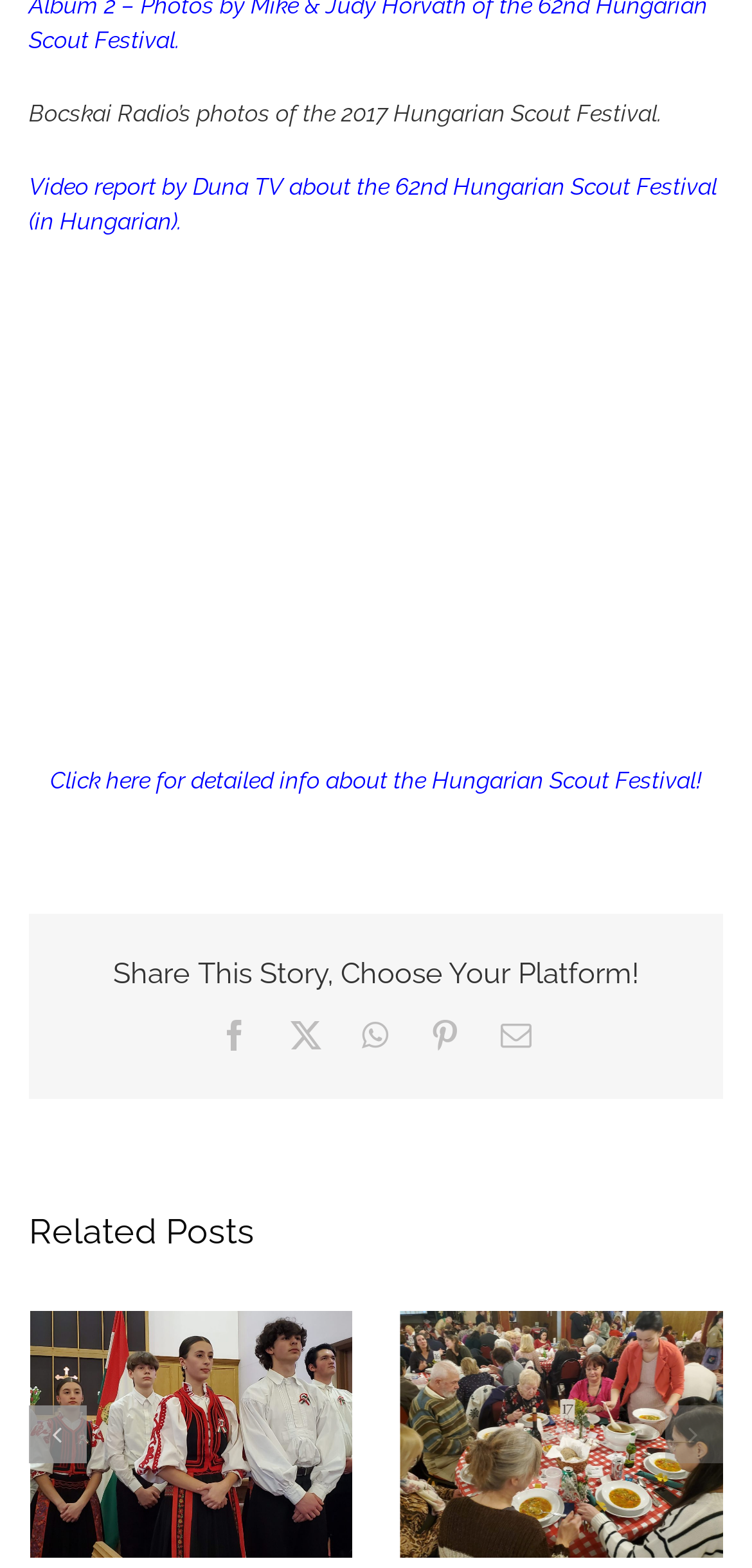Refer to the image and provide an in-depth answer to the question: 
What is the text of the third link in the 'Related Posts' section?

The third link in the 'Related Posts' section is 'Scouts, Folk Ensemble performances excel at 1848 commemoration', which is a link to an article about the event.